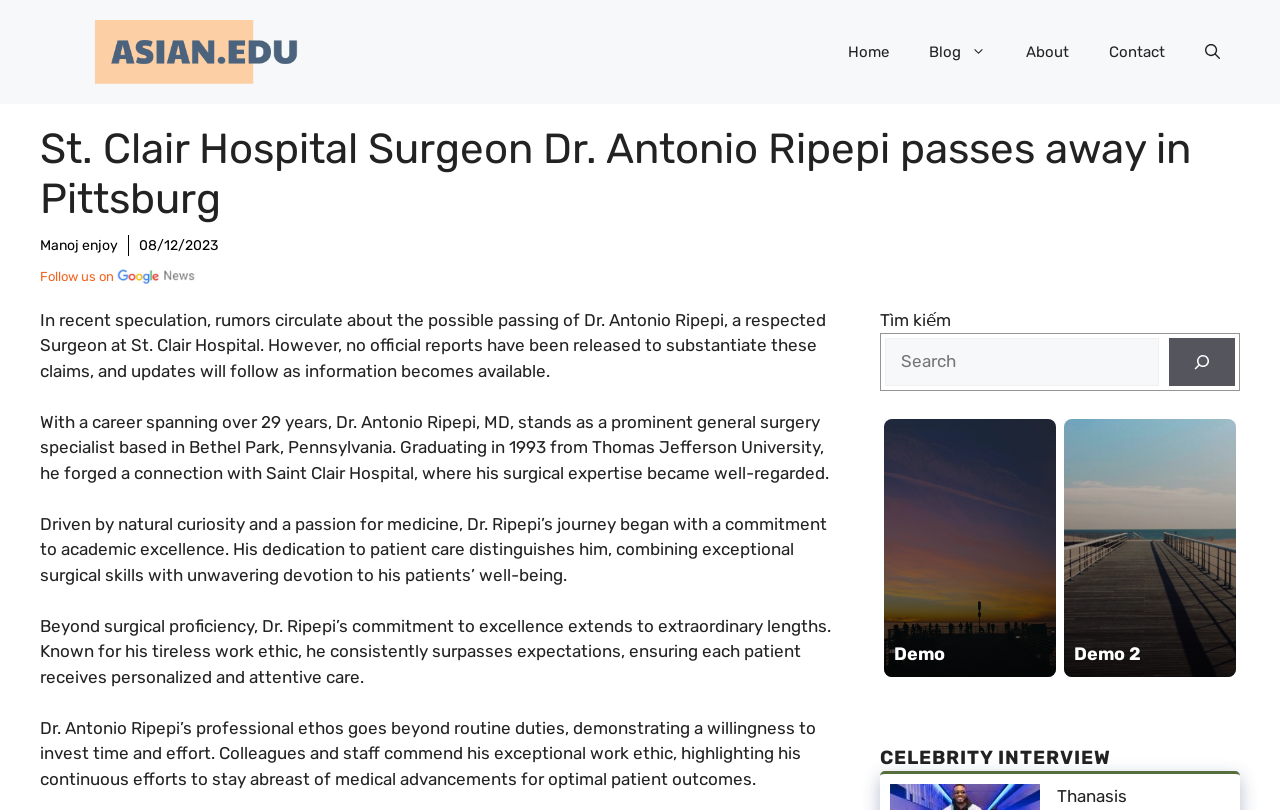Look at the image and write a detailed answer to the question: 
How many links are there in the navigation menu?

The navigation menu has links to 'Home', 'Blog', 'About', 'Contact', and an 'Open search' button, which counts as 5 links in total.